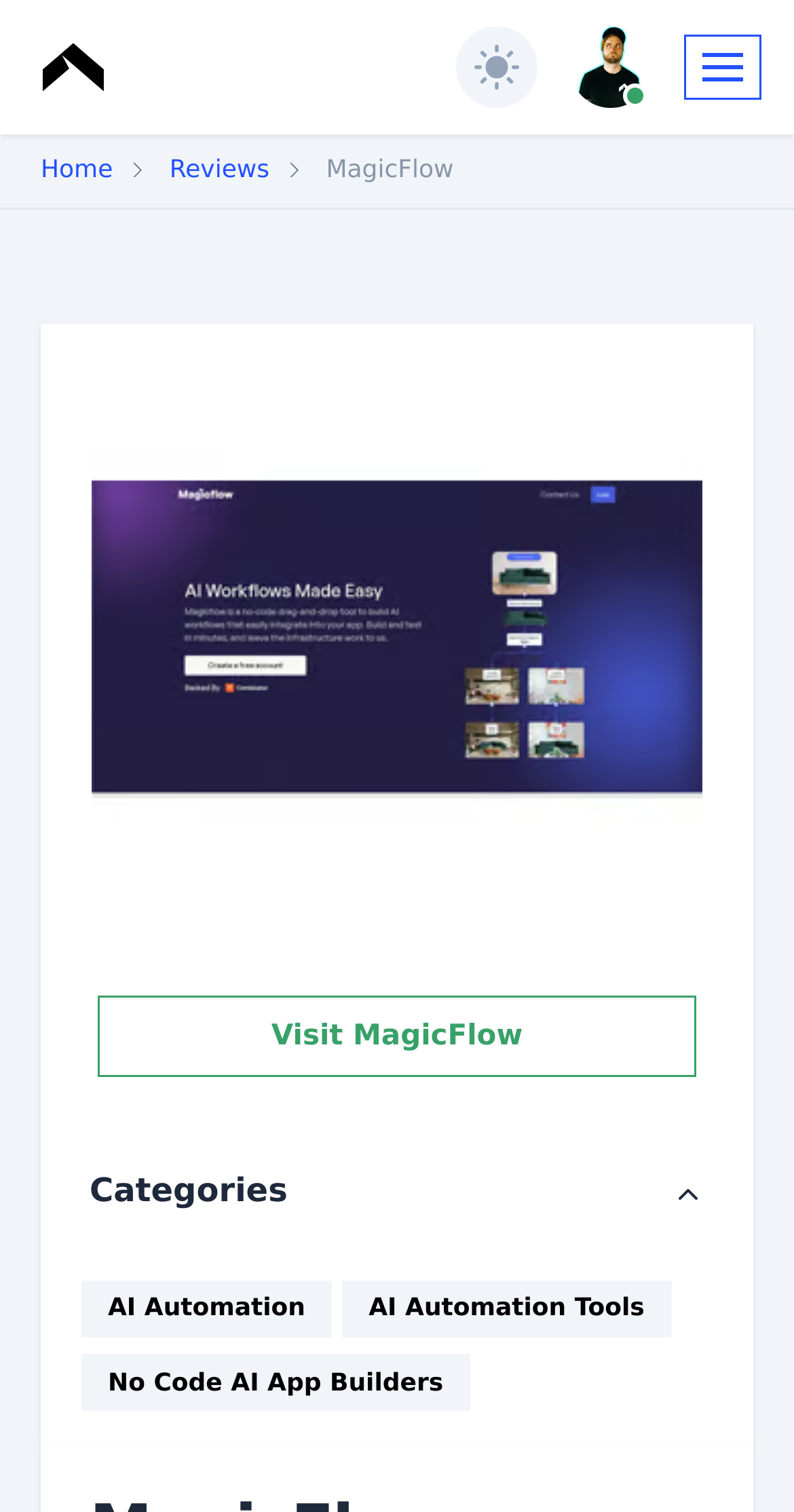What is the company name being reviewed?
Answer the question with a single word or phrase derived from the image.

MagicFlow